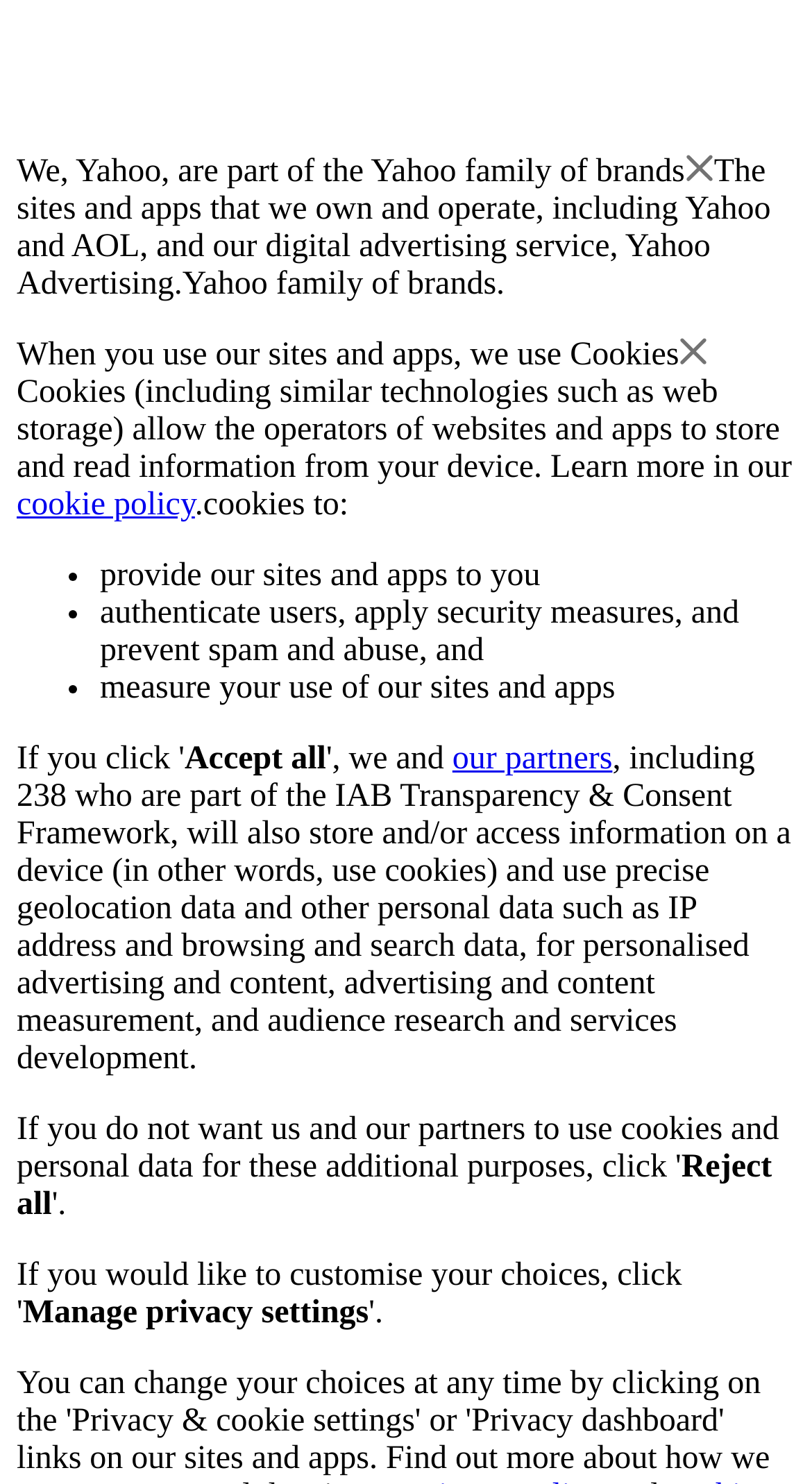What do cookies allow operators to do?
Using the visual information, reply with a single word or short phrase.

Store and read information